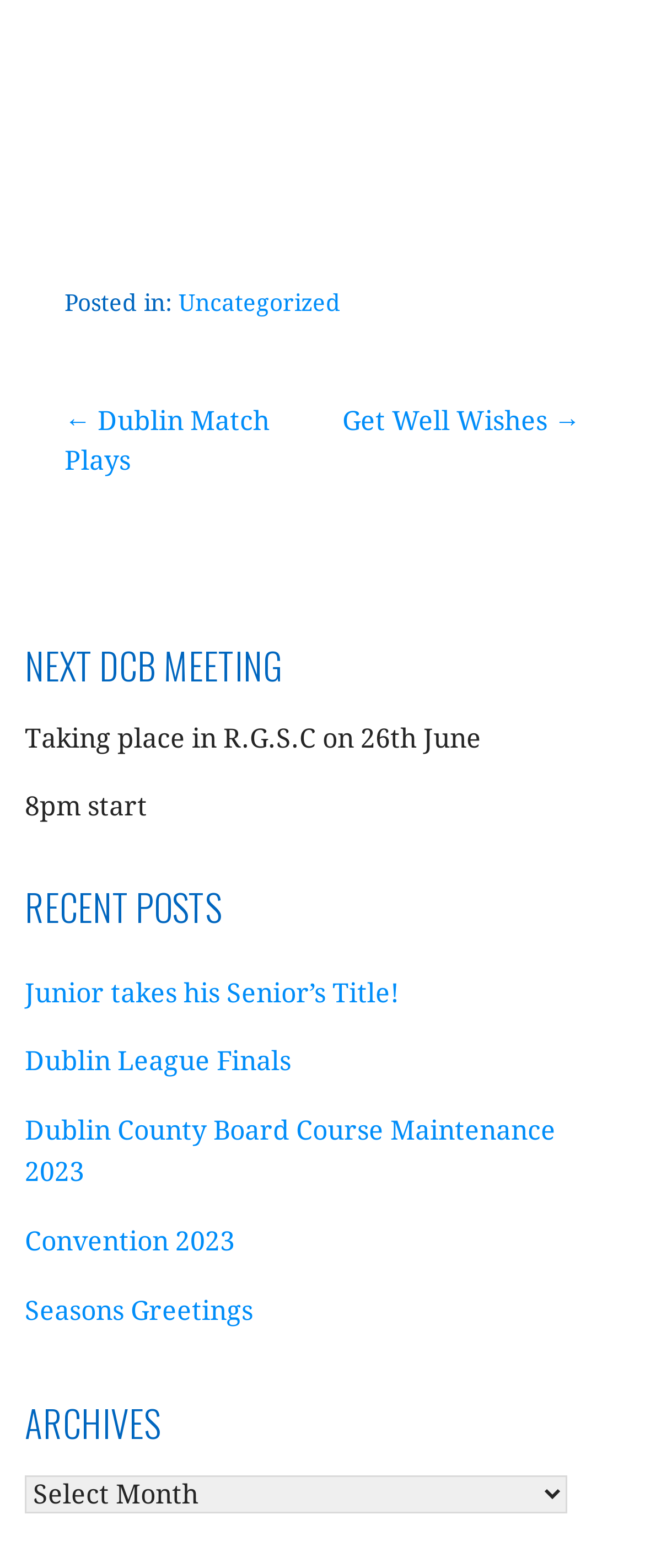What is the category of the post?
Please answer the question with as much detail and depth as you can.

The category of the post can be determined by looking at the link 'Uncategorized' which is located below the 'Posted in:' text, indicating that the post belongs to this category.